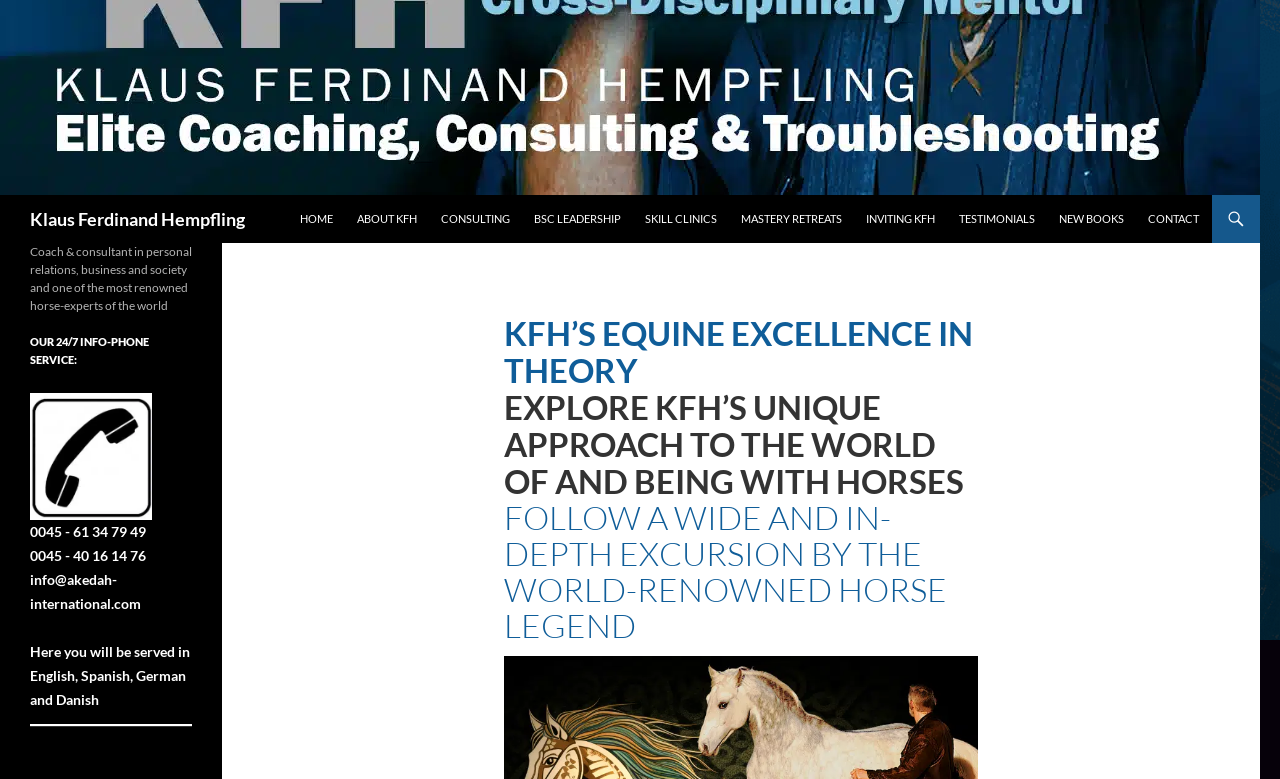Determine the bounding box for the described HTML element: "Klaus Ferdinand Hempfling". Ensure the coordinates are four float numbers between 0 and 1 in the format [left, top, right, bottom].

[0.023, 0.25, 0.191, 0.312]